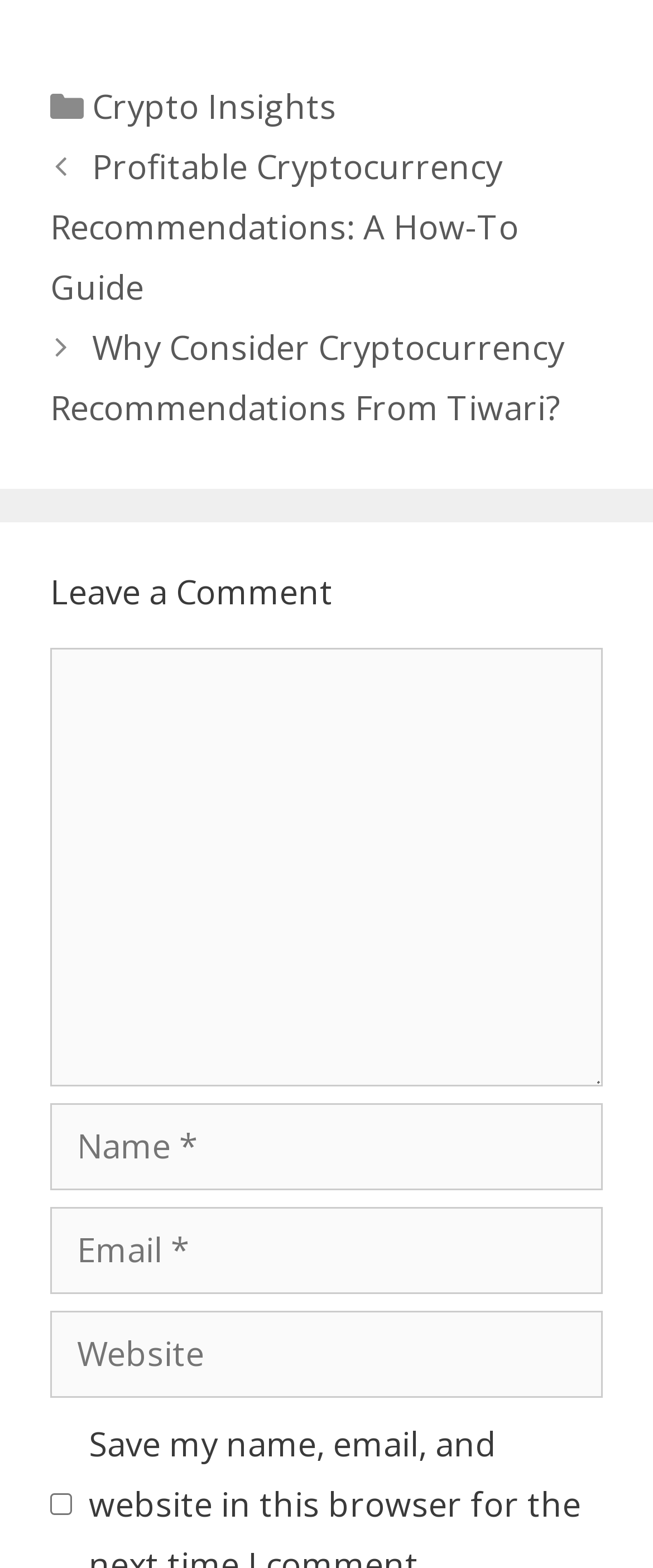What is the label of the last textbox?
Please provide a single word or phrase based on the screenshot.

Website